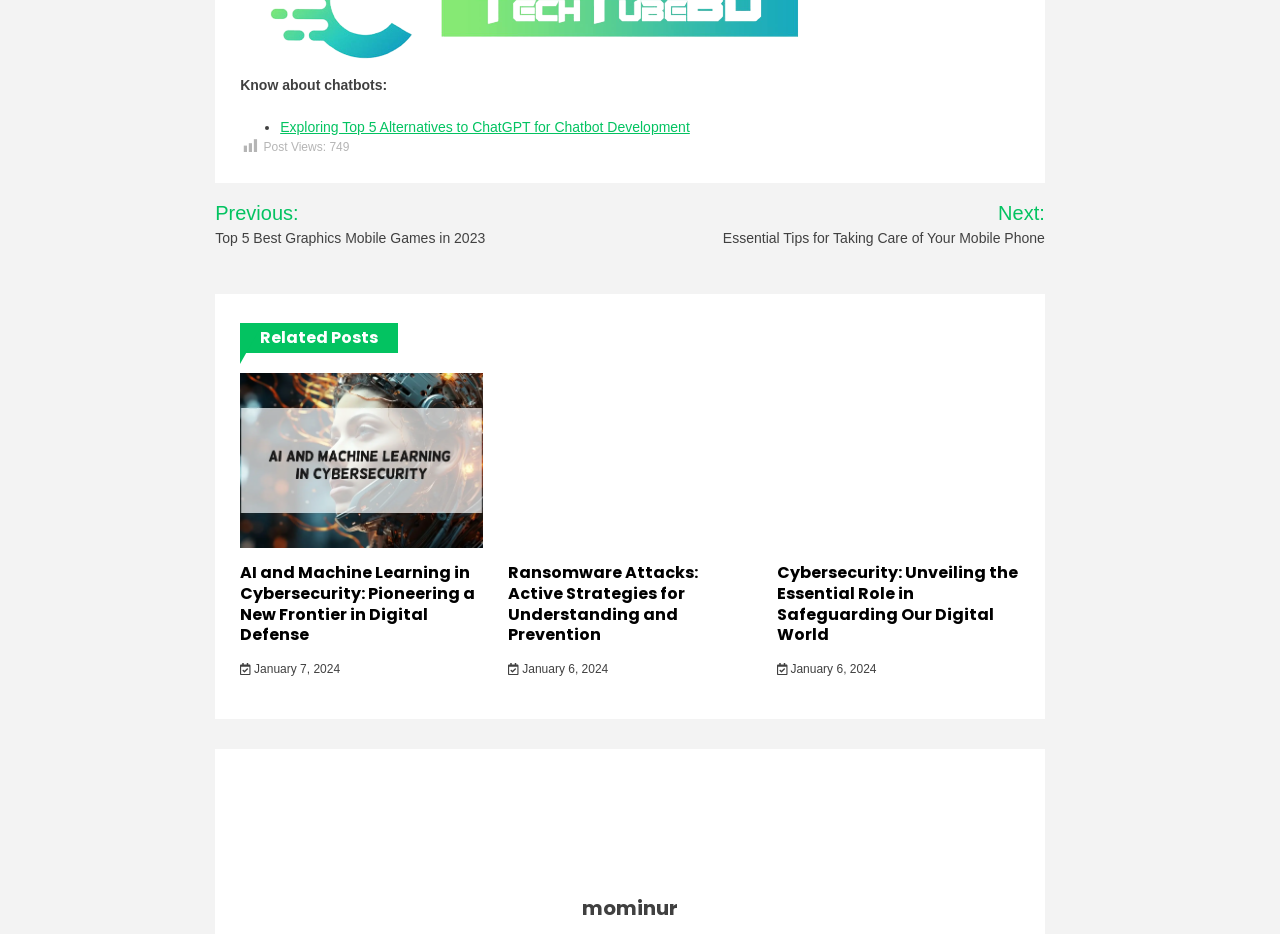Please identify the bounding box coordinates of the element that needs to be clicked to execute the following command: "Click the '← Intense KINDS ONLINE GAMBLING – Blessing Or A Curse' link". Provide the bounding box using four float numbers between 0 and 1, formatted as [left, top, right, bottom].

None